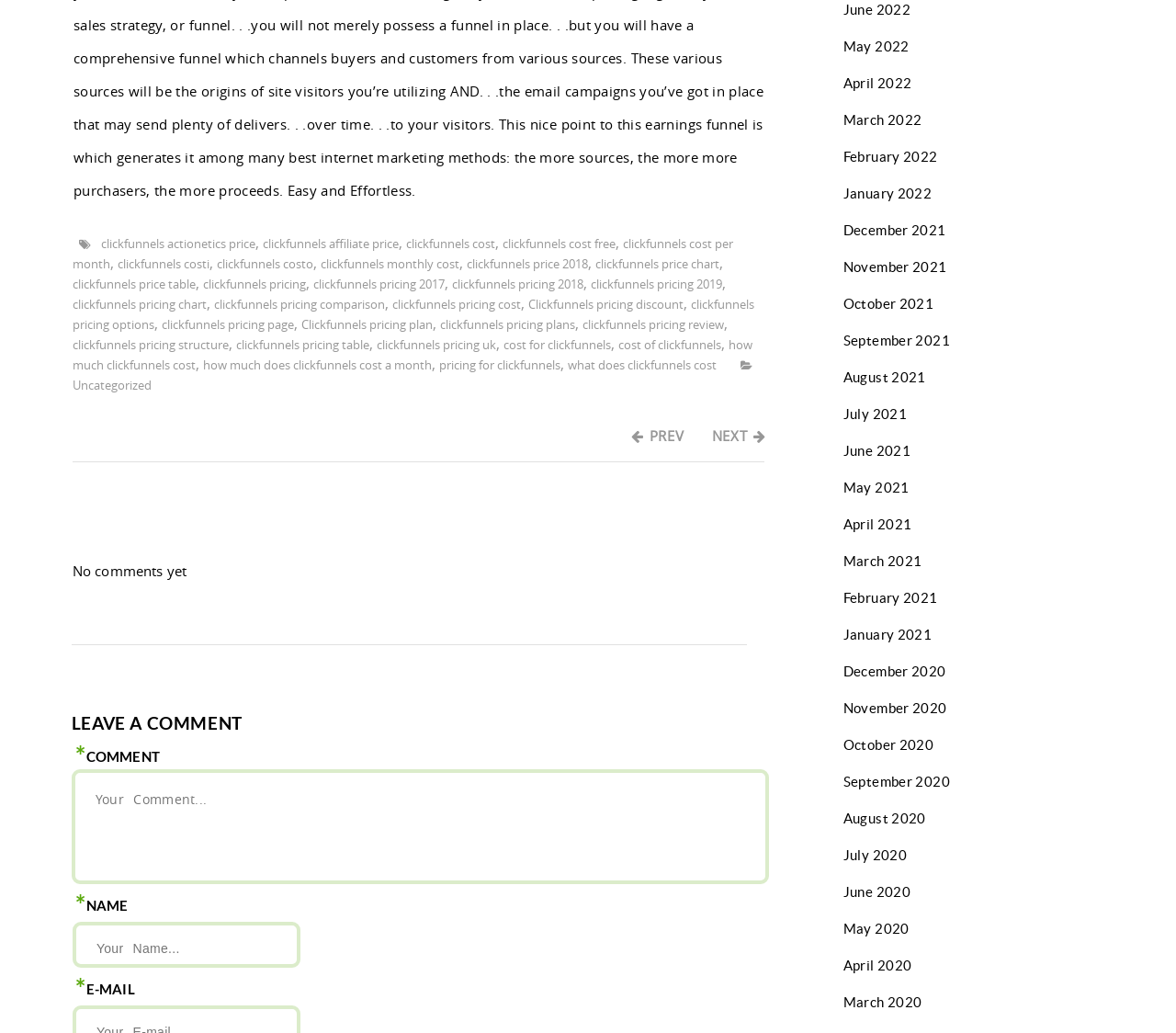Using the provided description: "parent_node: * name="comment" placeholder="Your Comment..."", find the bounding box coordinates of the corresponding UI element. The output should be four float numbers between 0 and 1, in the format [left, top, right, bottom].

[0.061, 0.745, 0.654, 0.856]